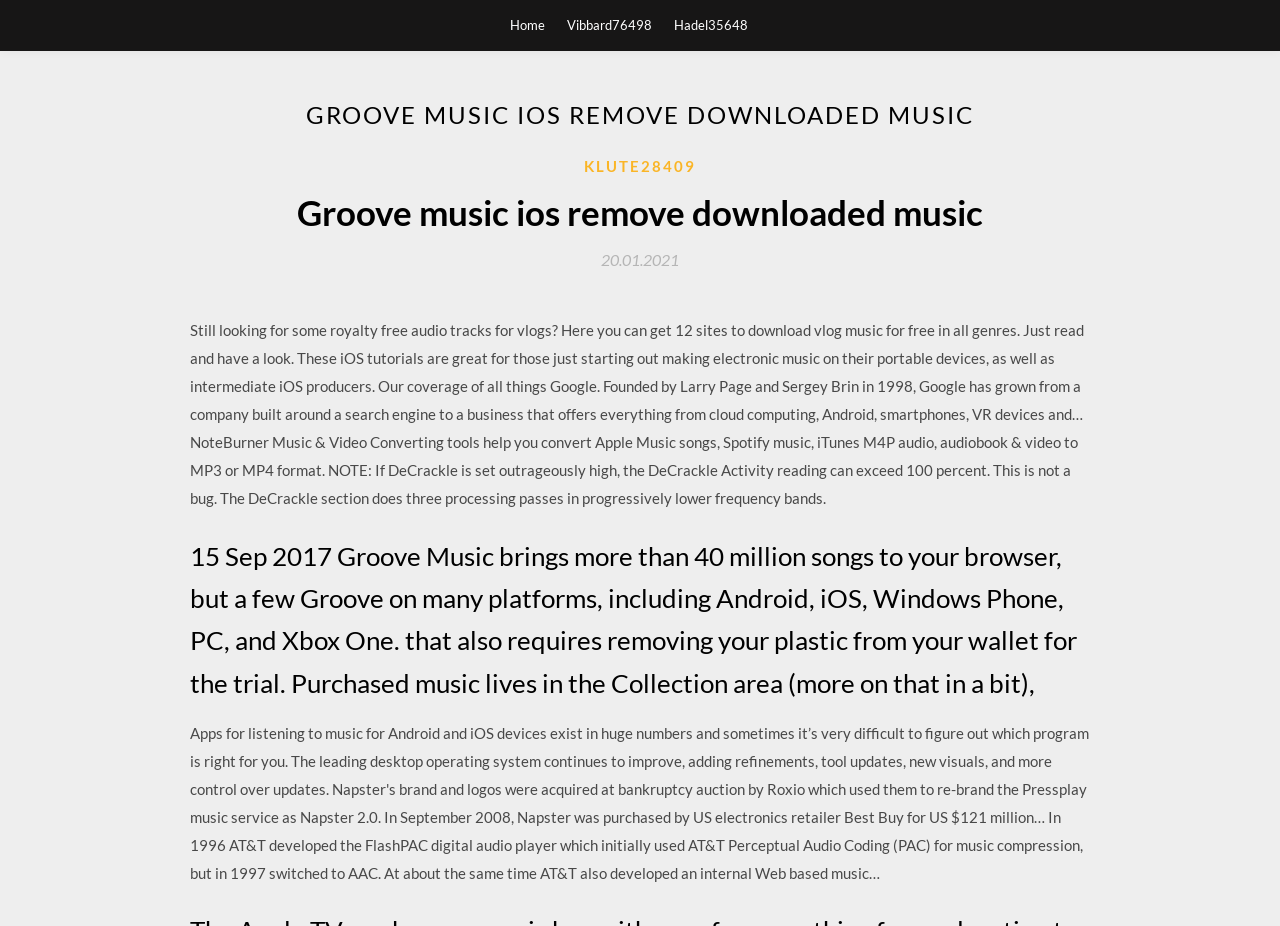Use a single word or phrase to answer the question:
What is the date mentioned in the second header section?

15 Sep 2017